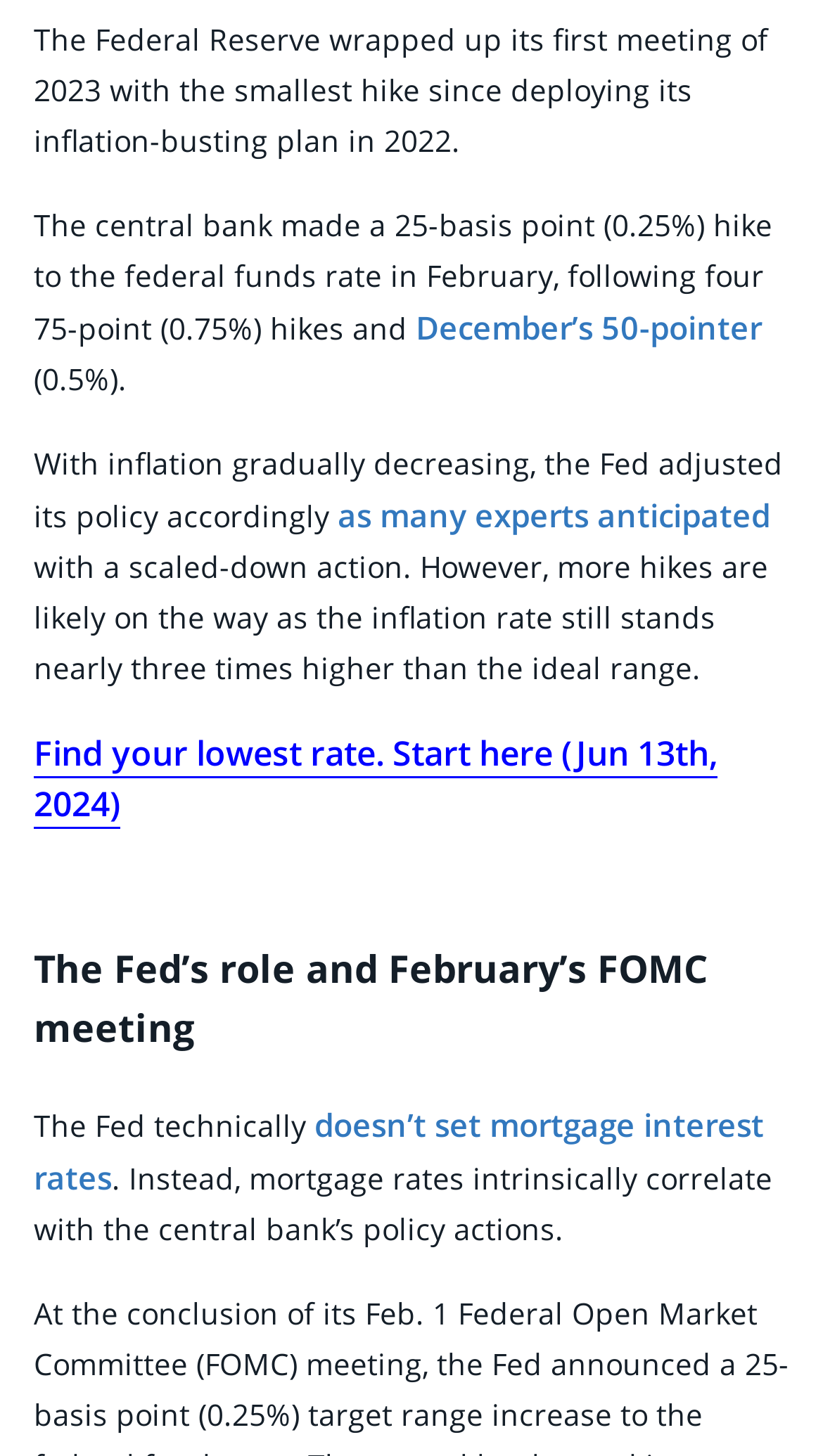Please determine the bounding box coordinates for the UI element described as: "doesn’t set mortgage interest rates".

[0.041, 0.757, 0.928, 0.822]